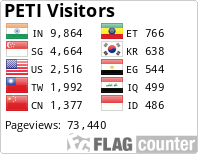Explain the image in a detailed way.

The image displays a flag counter titled "PETI Visitors," showcasing the number of visitors from various countries to the associated website. Each flag represents a different nation, with accompanying visitor counts indicating the number of visits from each region. The flags displayed include India (IN) with the highest visits at 9,864, followed by Singapore (SG) with 4,664, the United States (US) with 2,516, Taiwan (TW) with 1,992, China (CN) with 1,377, and several others, highlighting the global reach of the website. The total number of pageviews is noted at the bottom as 73,440, underscoring the website's traffic and international engagement.